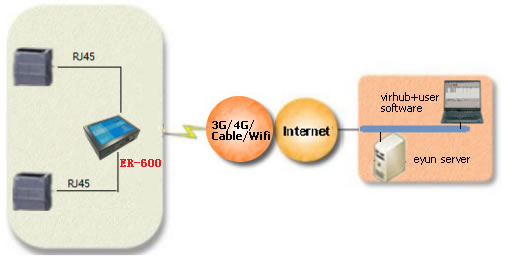Provide a comprehensive description of the image.

The image illustrates a network setup featuring the ER-600 device at its center. The ER-600, displayed prominently with a label, is connected to two RJ45 ports, suggesting wired network capabilities. Arrows indicate connections leading to the broader internet, denoted by a circular icon labeled "3G/4G/Cable/Wifi." The flow diagram continues to a laptop running "virhub+user software," which connects to an "eyun server." This layout emphasizes the functionality of the ER-600 in facilitating internet access through various mediums and highlights its role in establishing a virtual local area network. The overall design conveys a clear visualization of how the ER-600 integrates with other components in a network system.